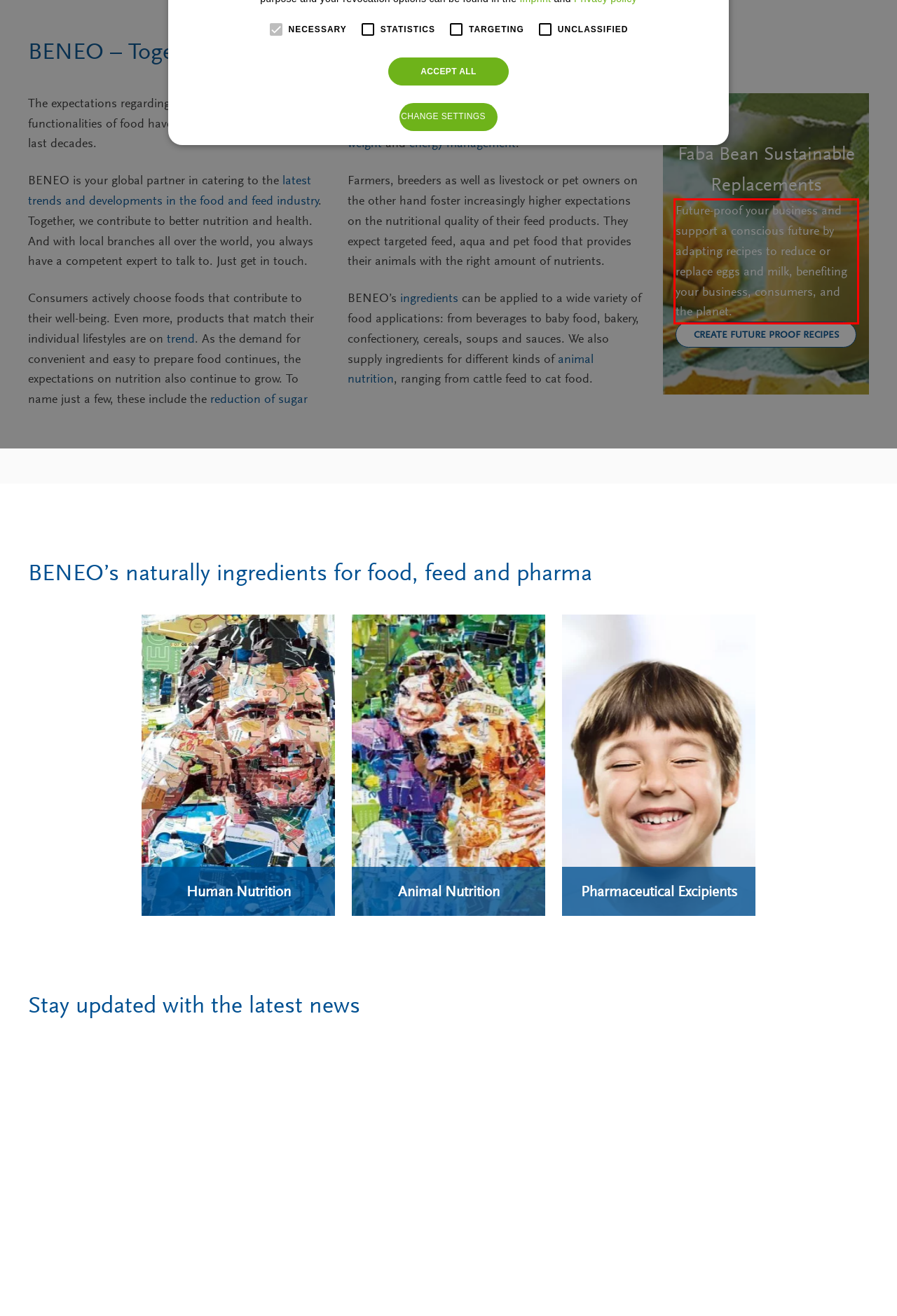Using the provided webpage screenshot, recognize the text content in the area marked by the red bounding box.

Future-proof your business and support a conscious future by adapting recipes to reduce or replace eggs and milk, benefiting your business, consumers, and the planet.